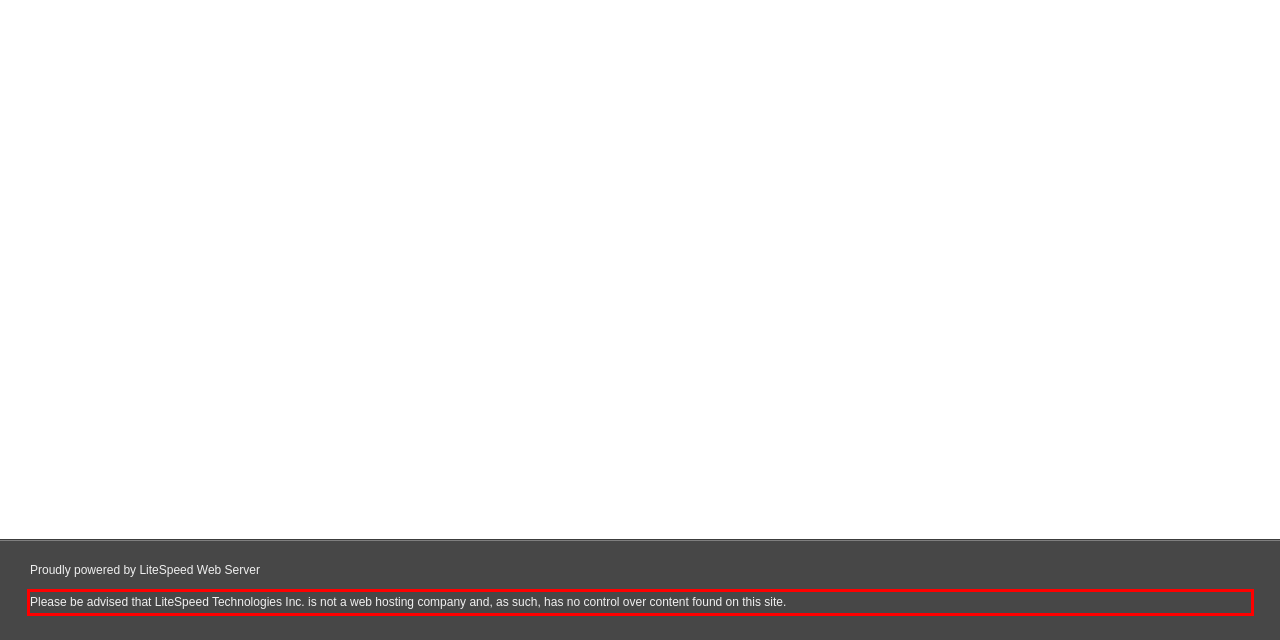Please look at the webpage screenshot and extract the text enclosed by the red bounding box.

Please be advised that LiteSpeed Technologies Inc. is not a web hosting company and, as such, has no control over content found on this site.